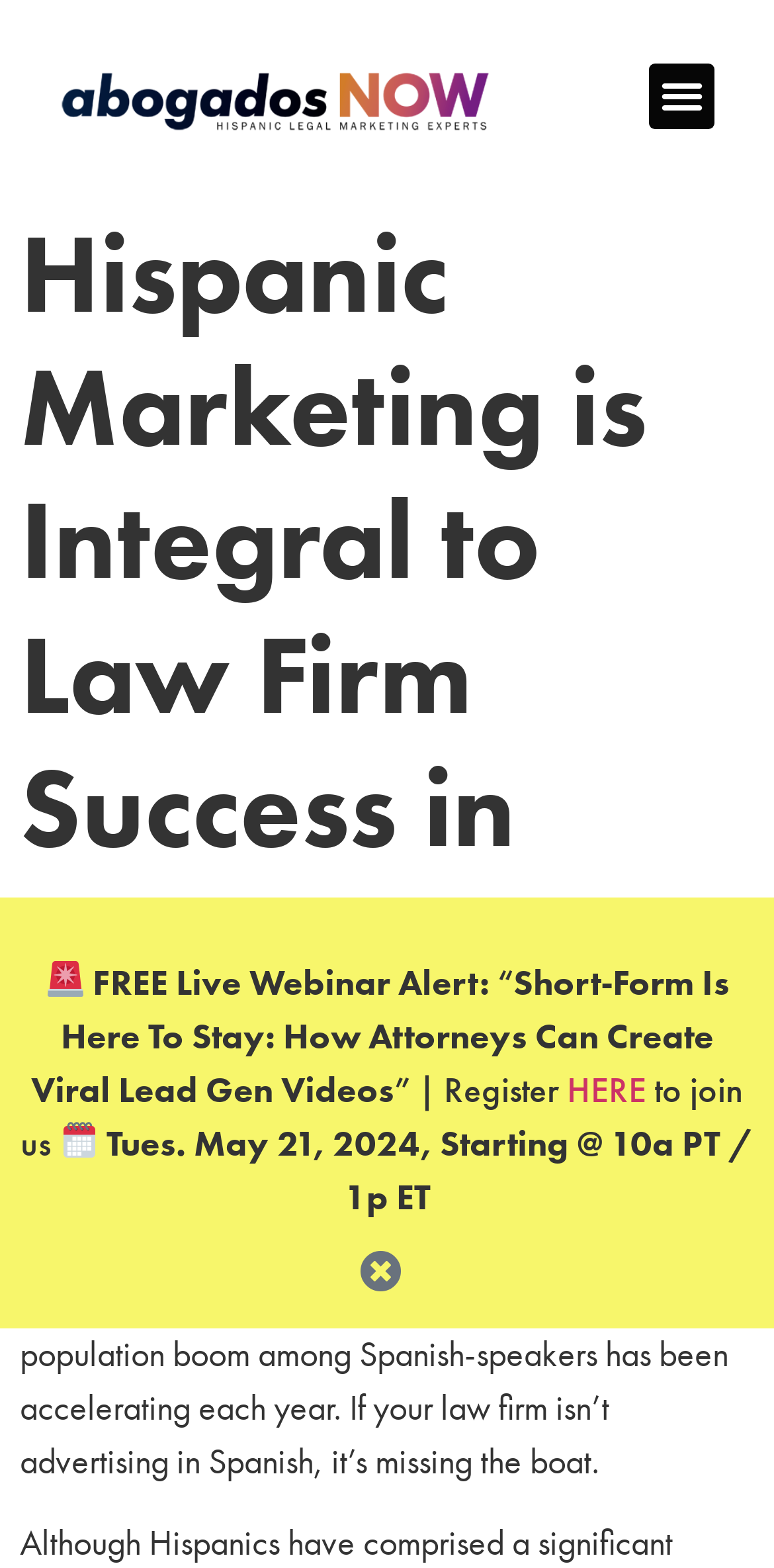What is the current demographic growth rate of Hispanics? Based on the image, give a response in one word or a short phrase.

Accelerating each year